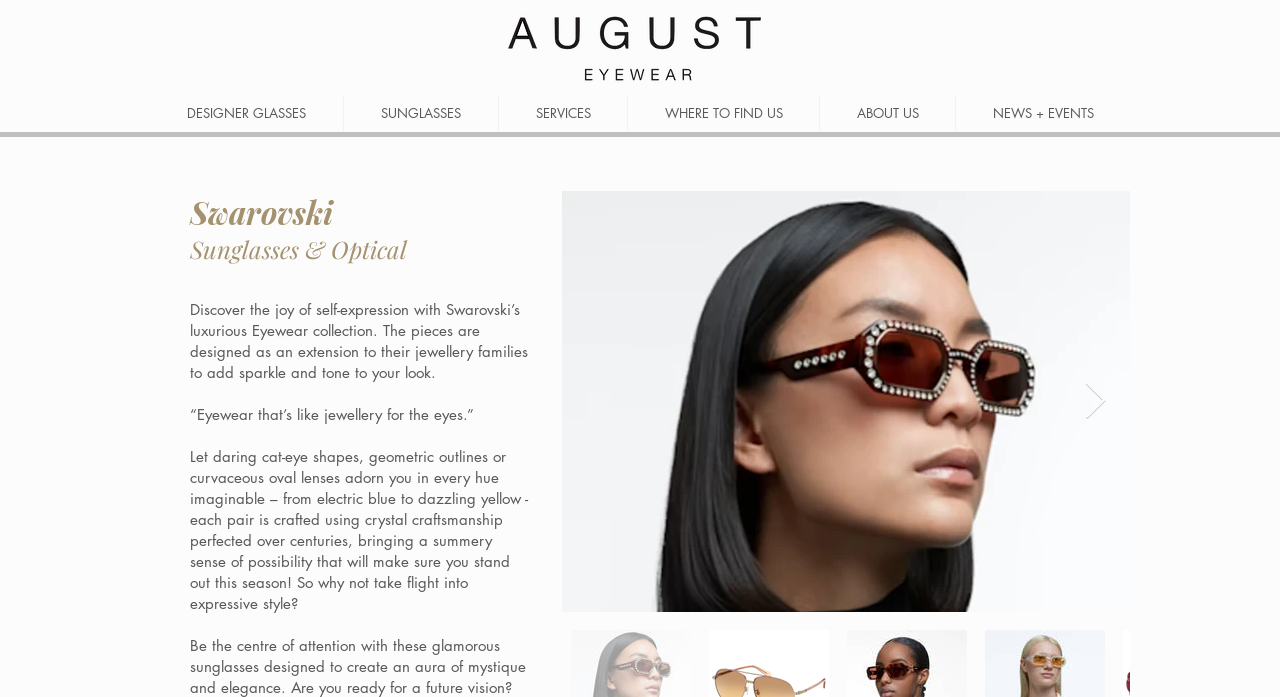Using the description "ABOUT US", predict the bounding box of the relevant HTML element.

[0.641, 0.138, 0.746, 0.188]